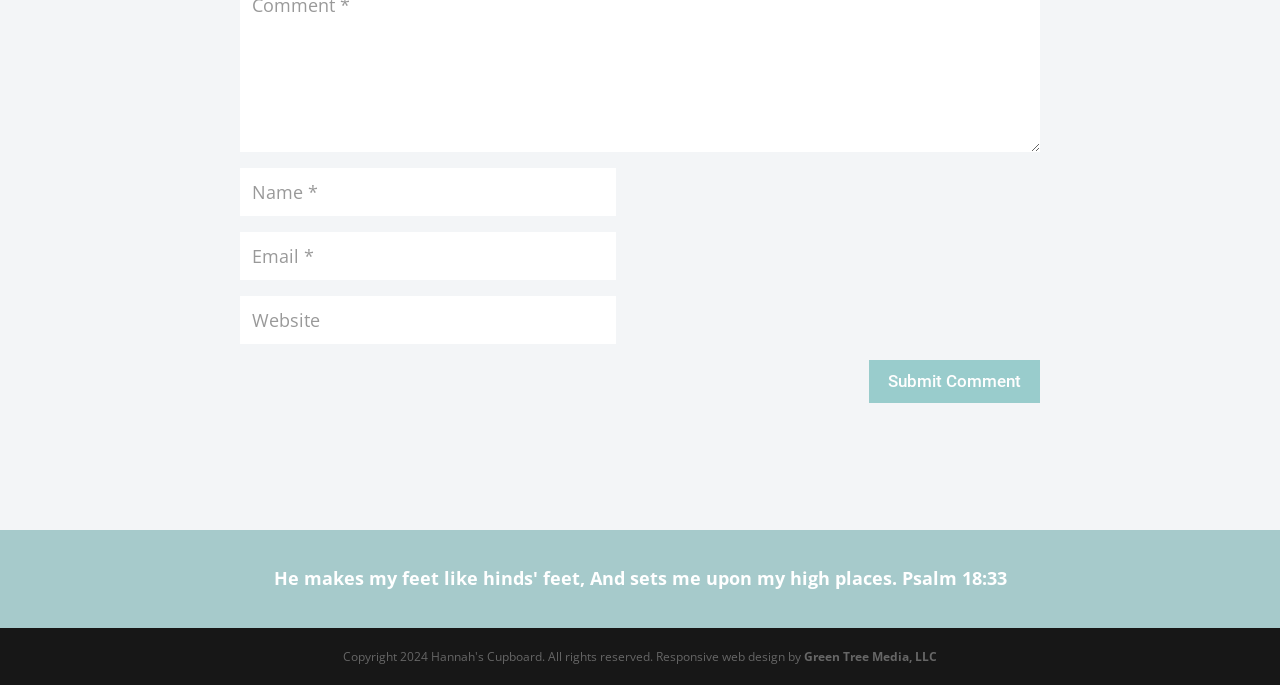Identify the bounding box coordinates for the UI element described by the following text: "input value="Email *" aria-describedby="email-notes" name="email"". Provide the coordinates as four float numbers between 0 and 1, in the format [left, top, right, bottom].

[0.188, 0.338, 0.481, 0.409]